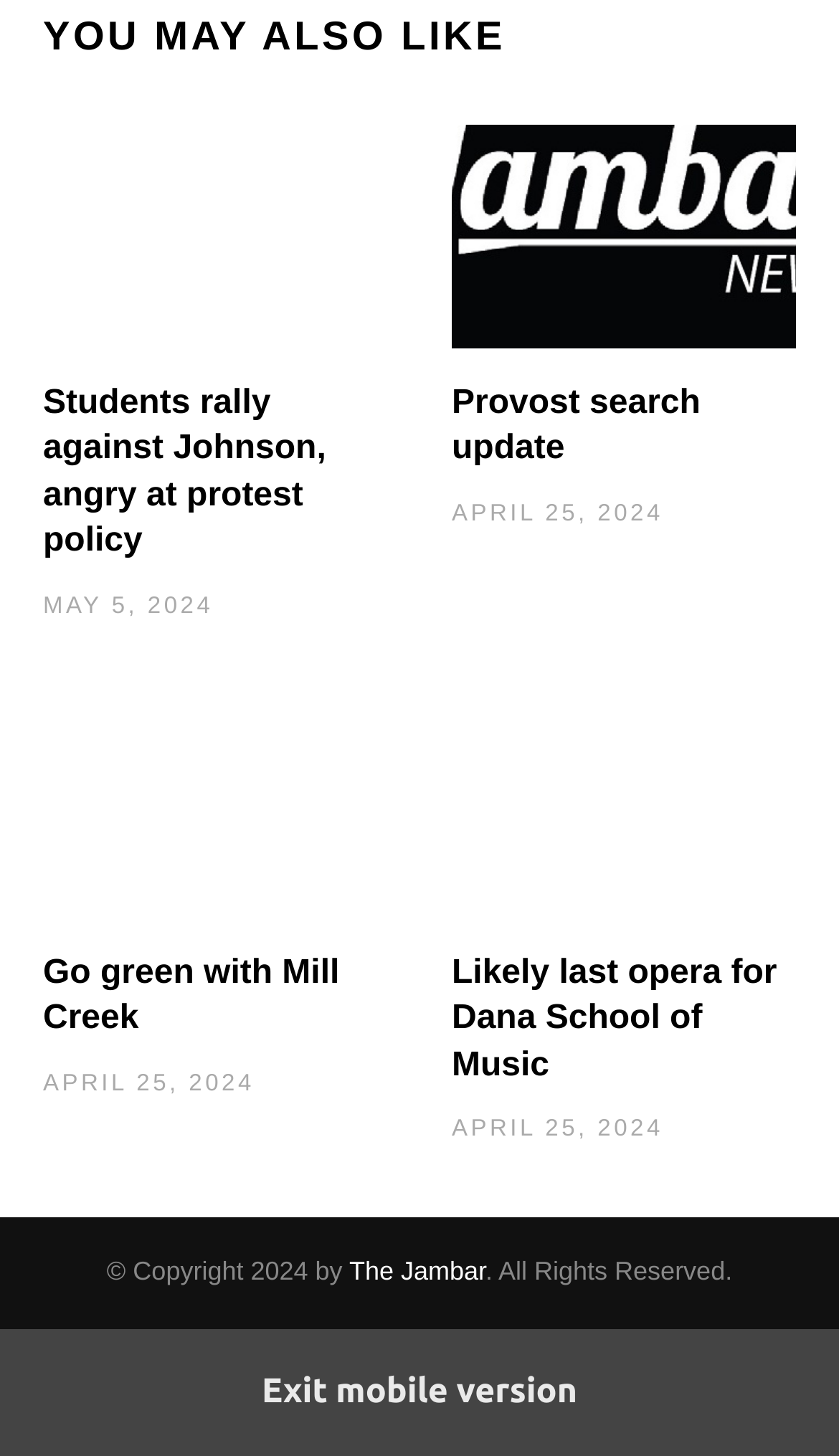What is the title of the second article?
Based on the screenshot, answer the question with a single word or phrase.

Provost search update